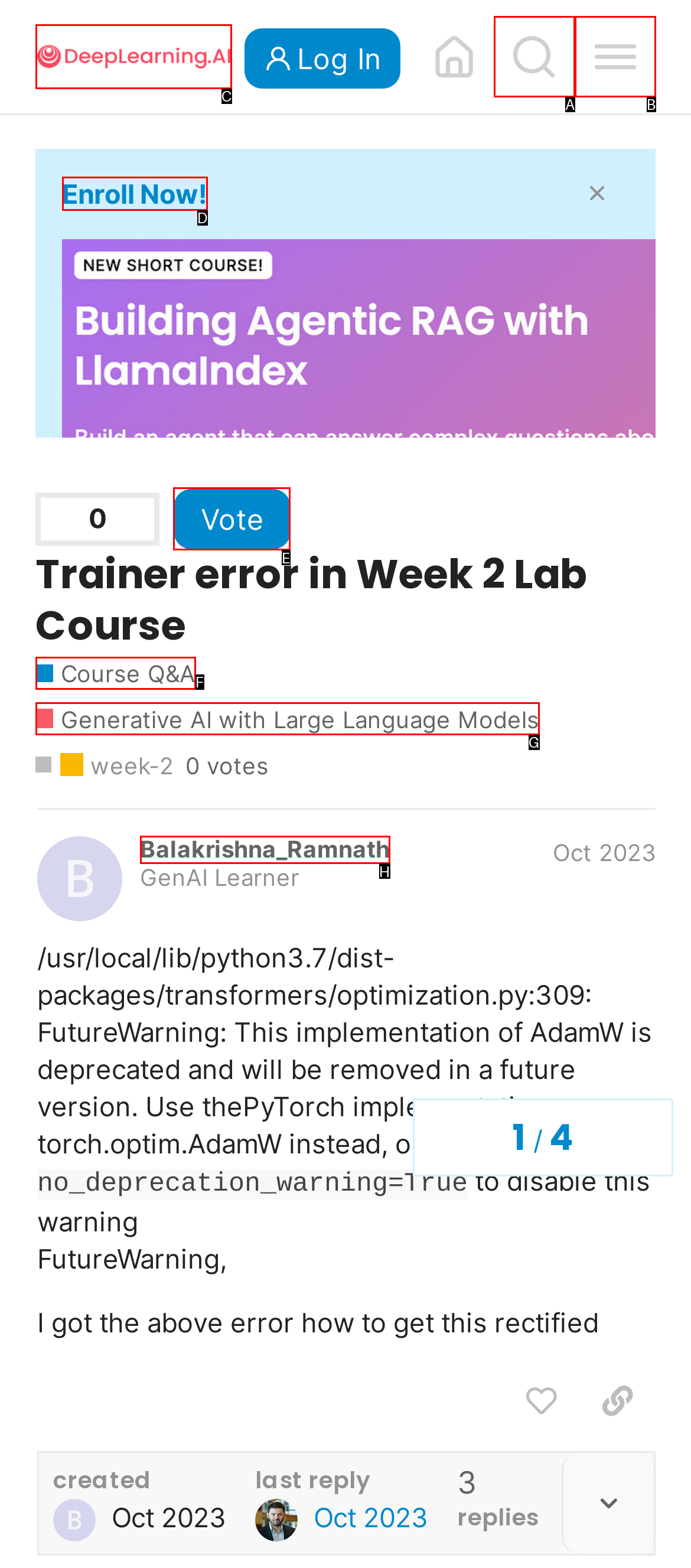Show which HTML element I need to click to perform this task: Vote for a post Answer with the letter of the correct choice.

E